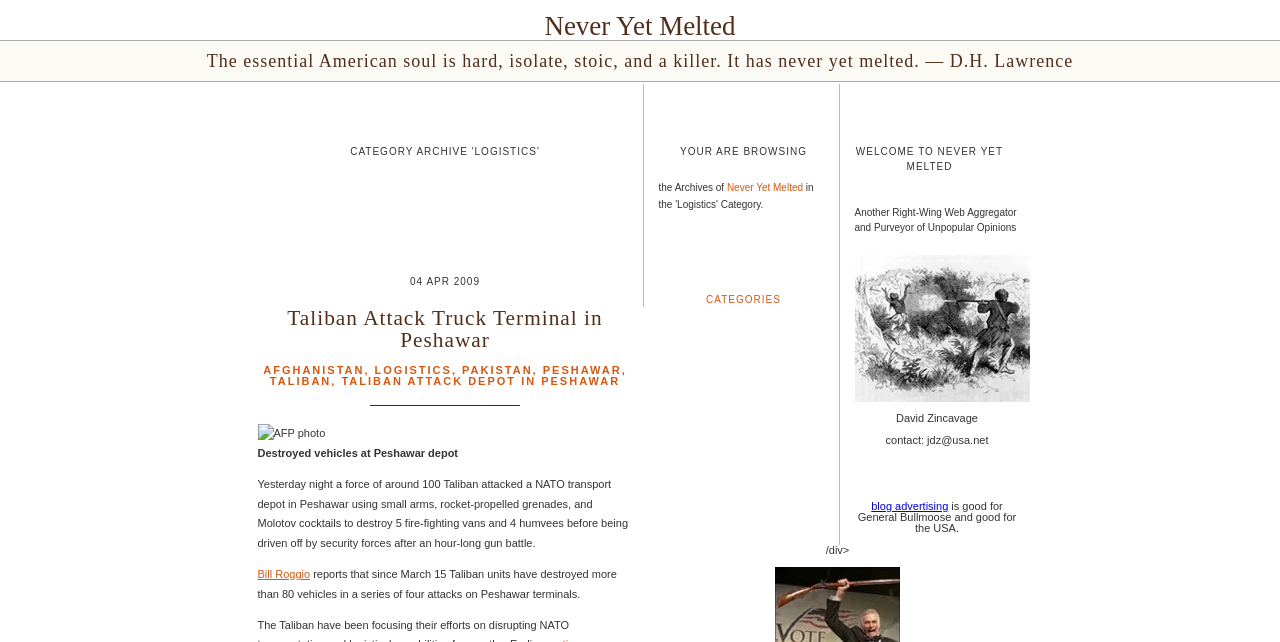What is the name of the website?
Refer to the image and give a detailed answer to the question.

The name of the website is 'Never Yet Melted', which is evident from the link 'Never Yet Melted' at the top of the webpage and also from the text description 'WELCOME TO NEVER YET MELTED'.